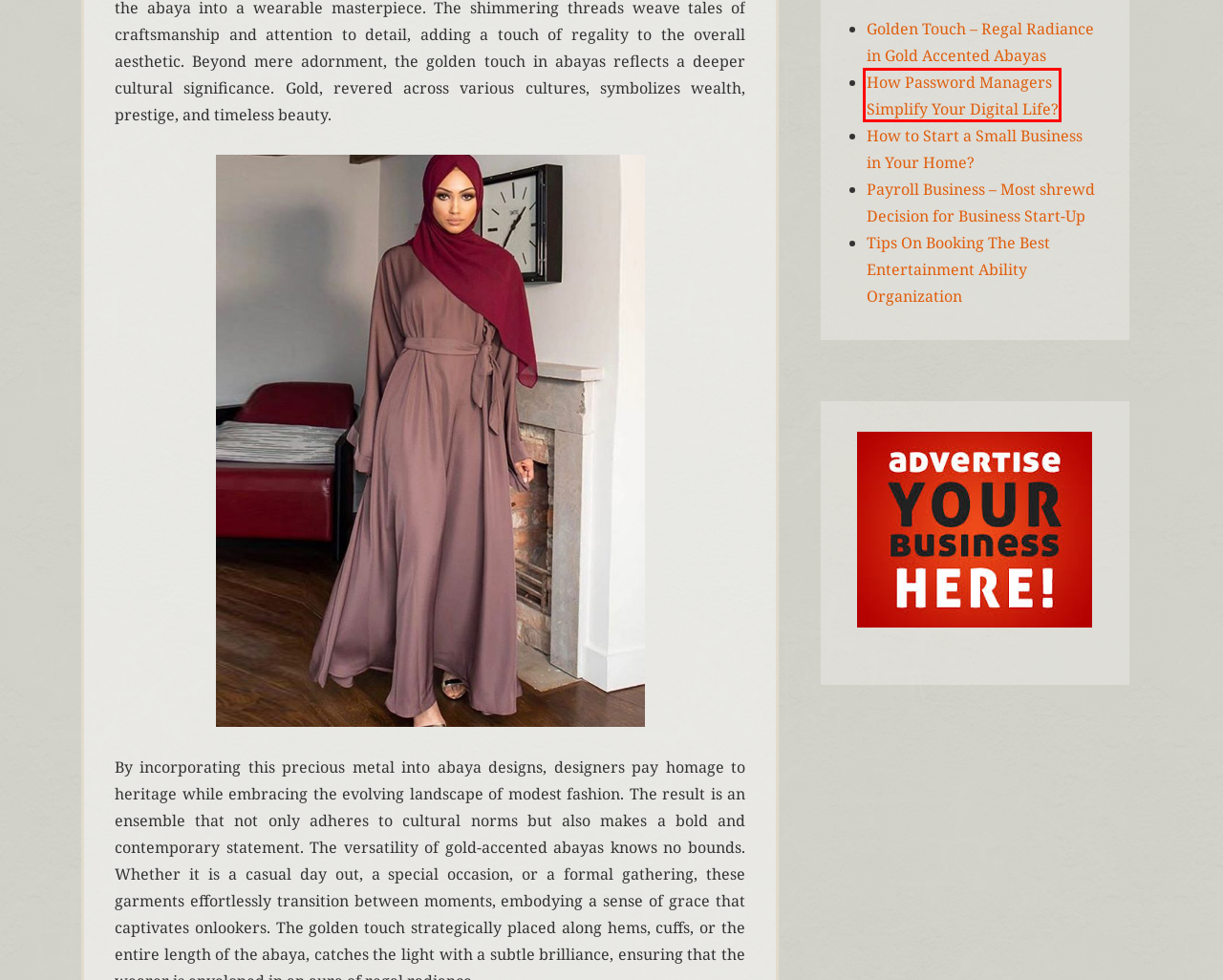You have been given a screenshot of a webpage with a red bounding box around a UI element. Select the most appropriate webpage description for the new webpage that appears after clicking the element within the red bounding box. The choices are:
A. How to Start a Small Business in Your Home? – Socialist Partyni
B. Socialist Partyni – Most In-demand knowledge for the future
C. How Password Managers Simplify Your Digital Life? – Socialist Partyni
D. Finance – Socialist Partyni
E. Talk Back – Socialist Partyni
F. Harlem – Socialist Partyni
G. Tips On Booking The Best Entertainment Ability Organization – Socialist Partyni
H. Payroll Business – Most shrewd Decision for Business Start-Up – Socialist Partyni

C